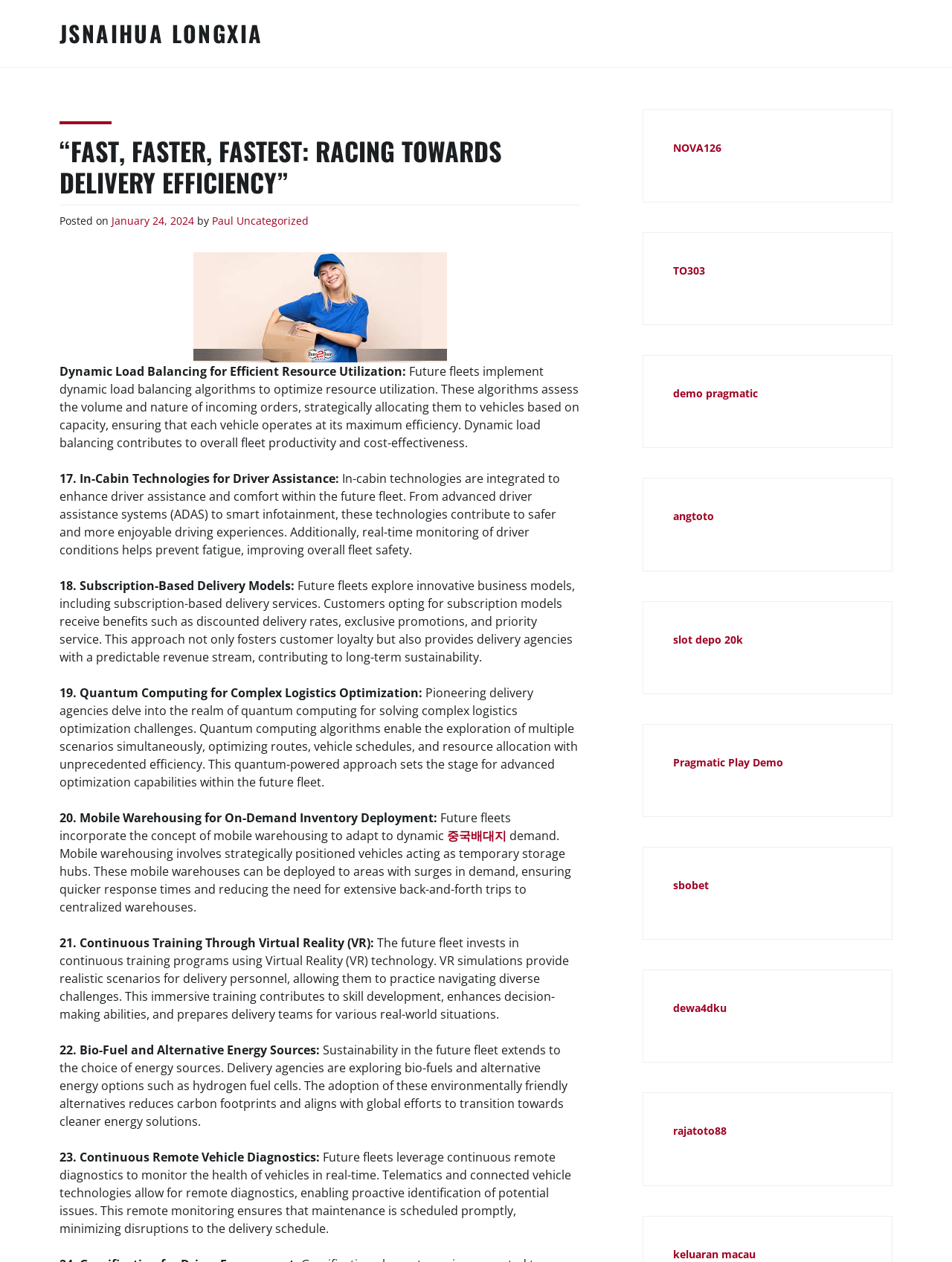Can you find the bounding box coordinates for the element that needs to be clicked to execute this instruction: "Click on the link to JSNAIHUA LONGXIA's profile"? The coordinates should be given as four float numbers between 0 and 1, i.e., [left, top, right, bottom].

[0.062, 0.013, 0.276, 0.04]